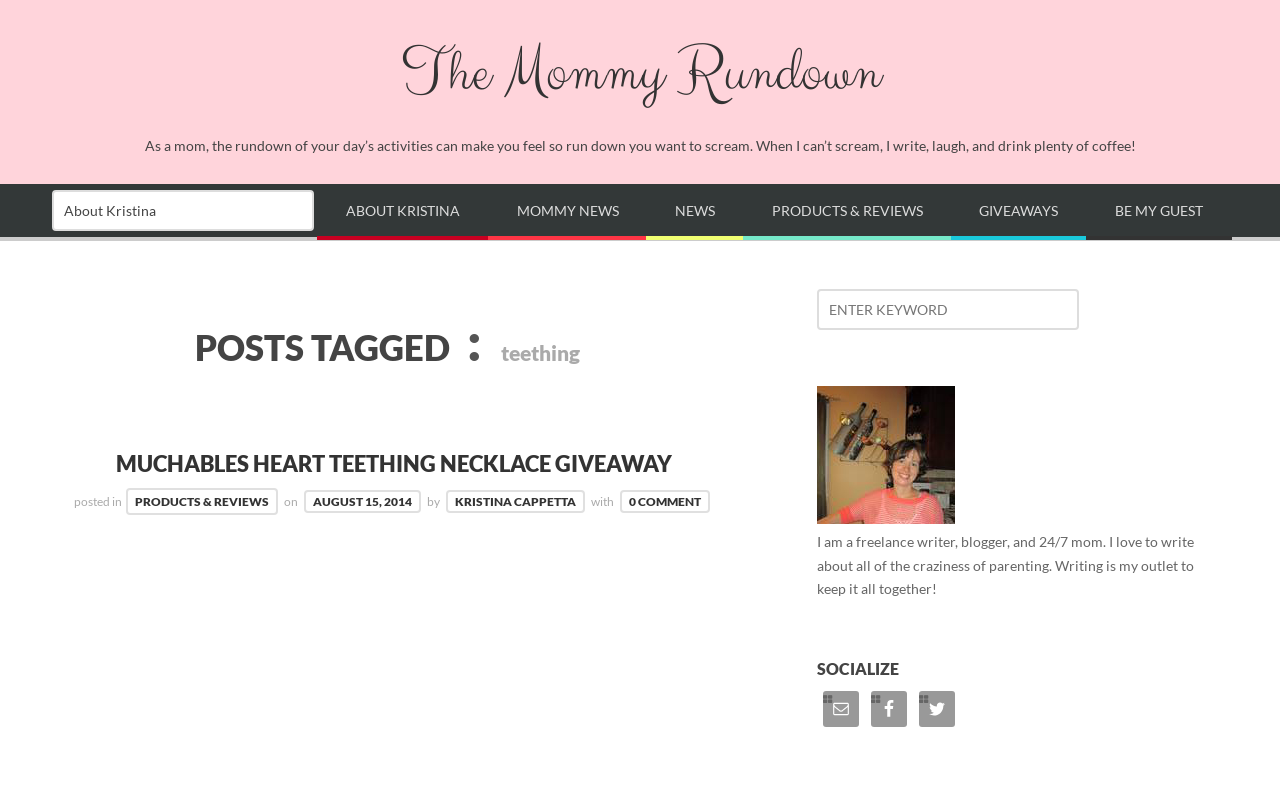Generate the text of the webpage's primary heading.

The Mommy Rundown